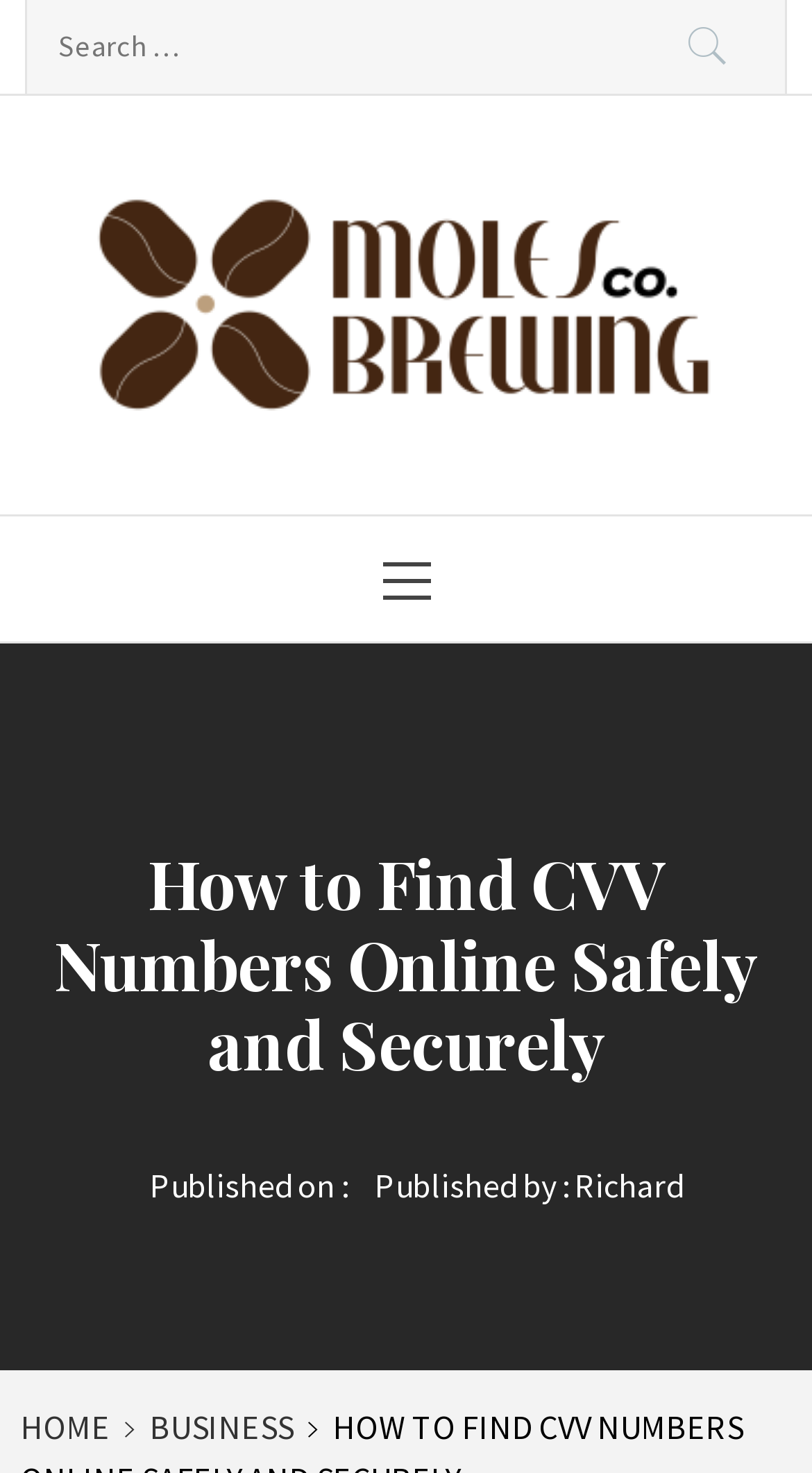Provide the bounding box coordinates for the area that should be clicked to complete the instruction: "visit Moles Brewing Co homepage".

[0.051, 0.109, 0.844, 0.181]